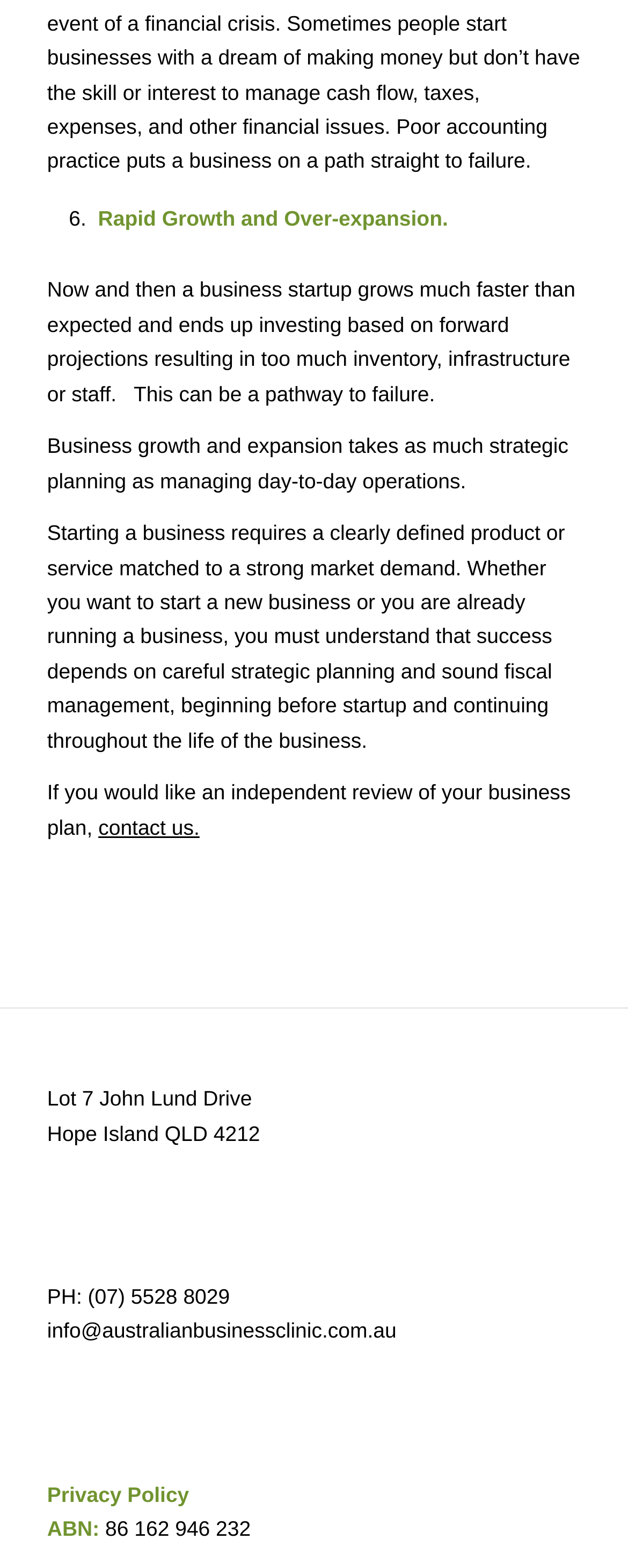What is the ABN of the business?
Provide a fully detailed and comprehensive answer to the question.

I found the ABN by looking at the static text elements at the bottom of the webpage, which provide the business's ABN.